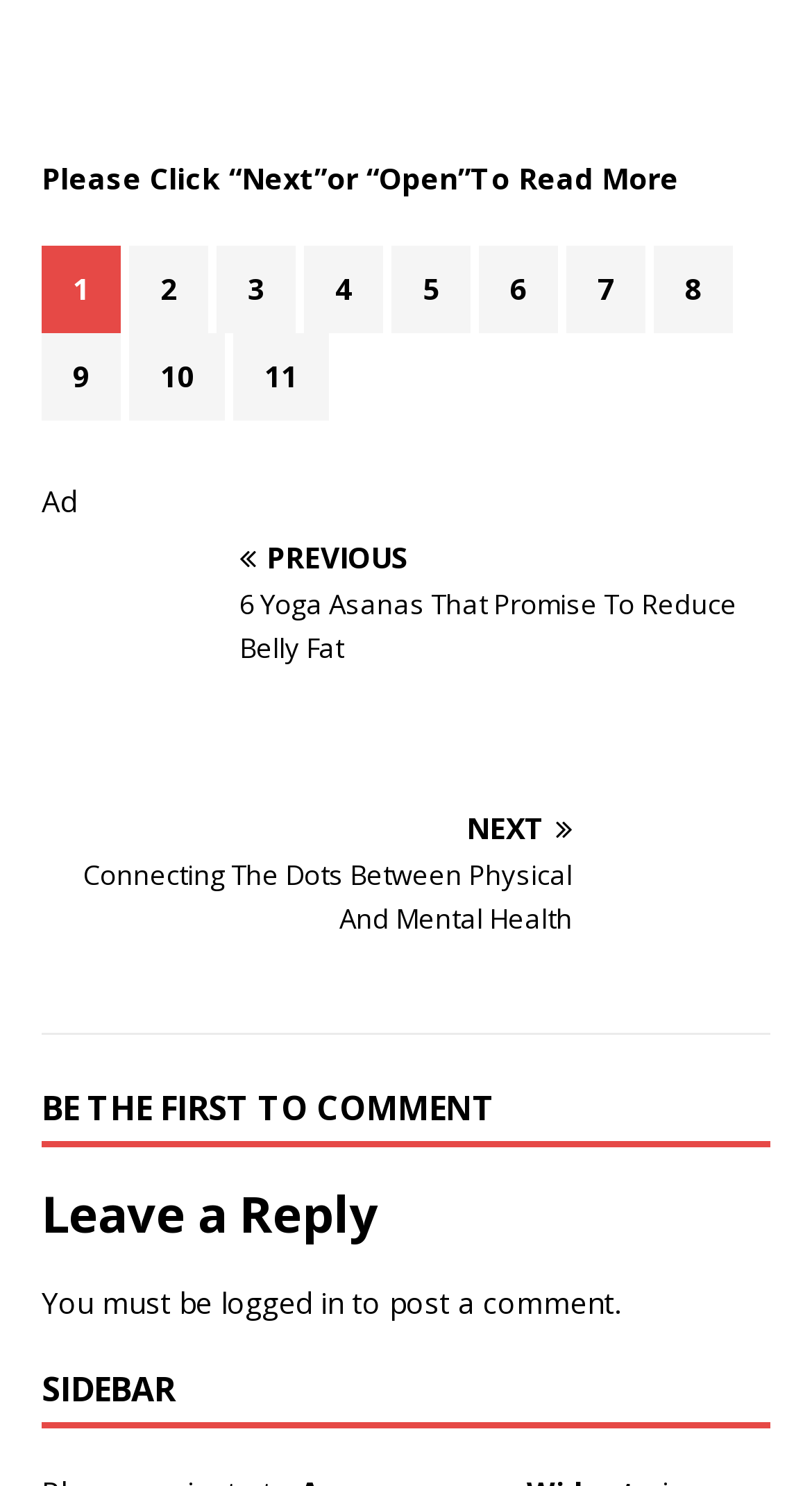Examine the image carefully and respond to the question with a detailed answer: 
What is required to post a comment?

I read the text 'You must be logged in to post a comment.' which indicates that a user needs to be logged in to post a comment.